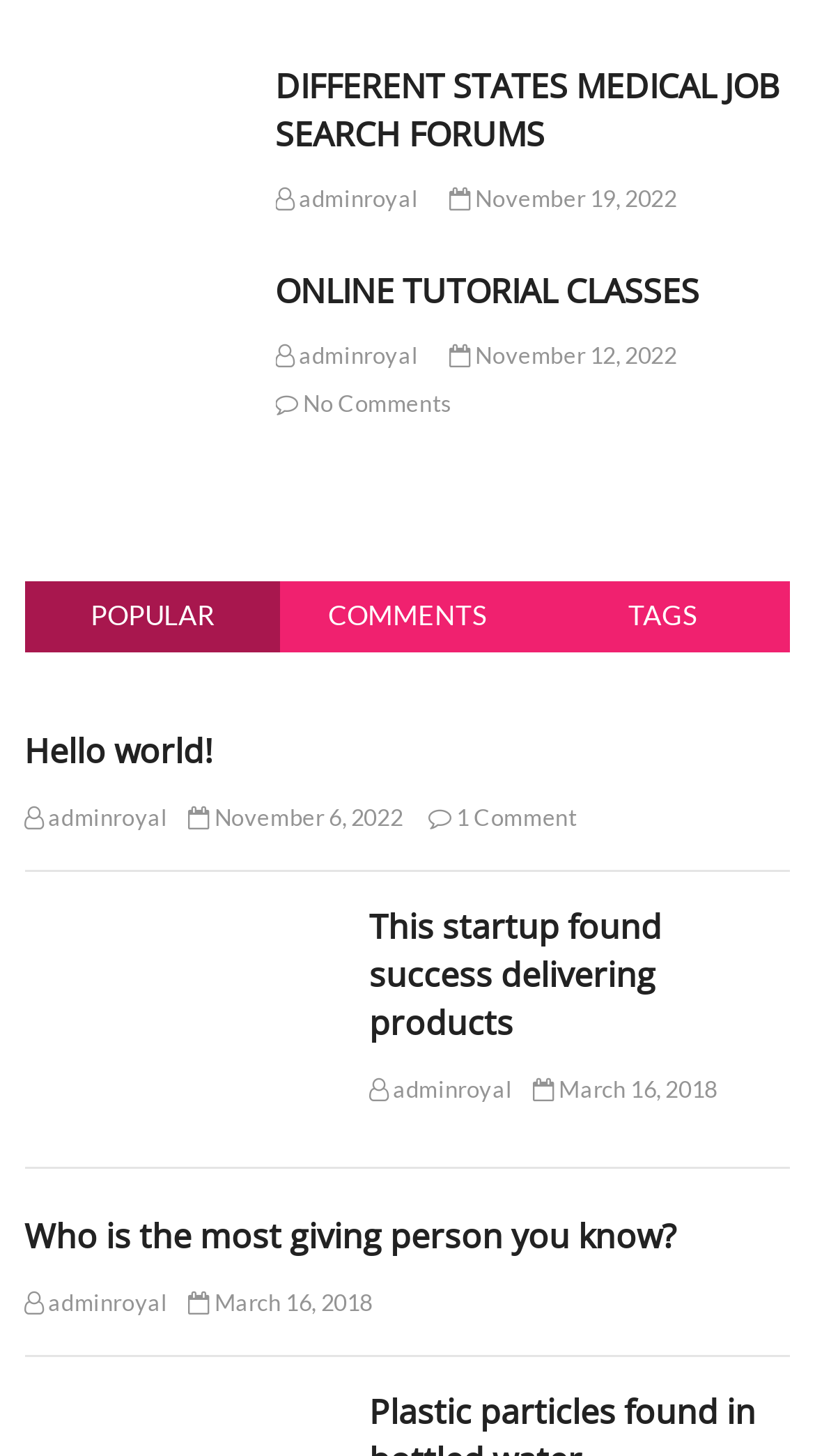Please identify the bounding box coordinates for the region that you need to click to follow this instruction: "Read Hello world!".

[0.03, 0.499, 0.261, 0.531]